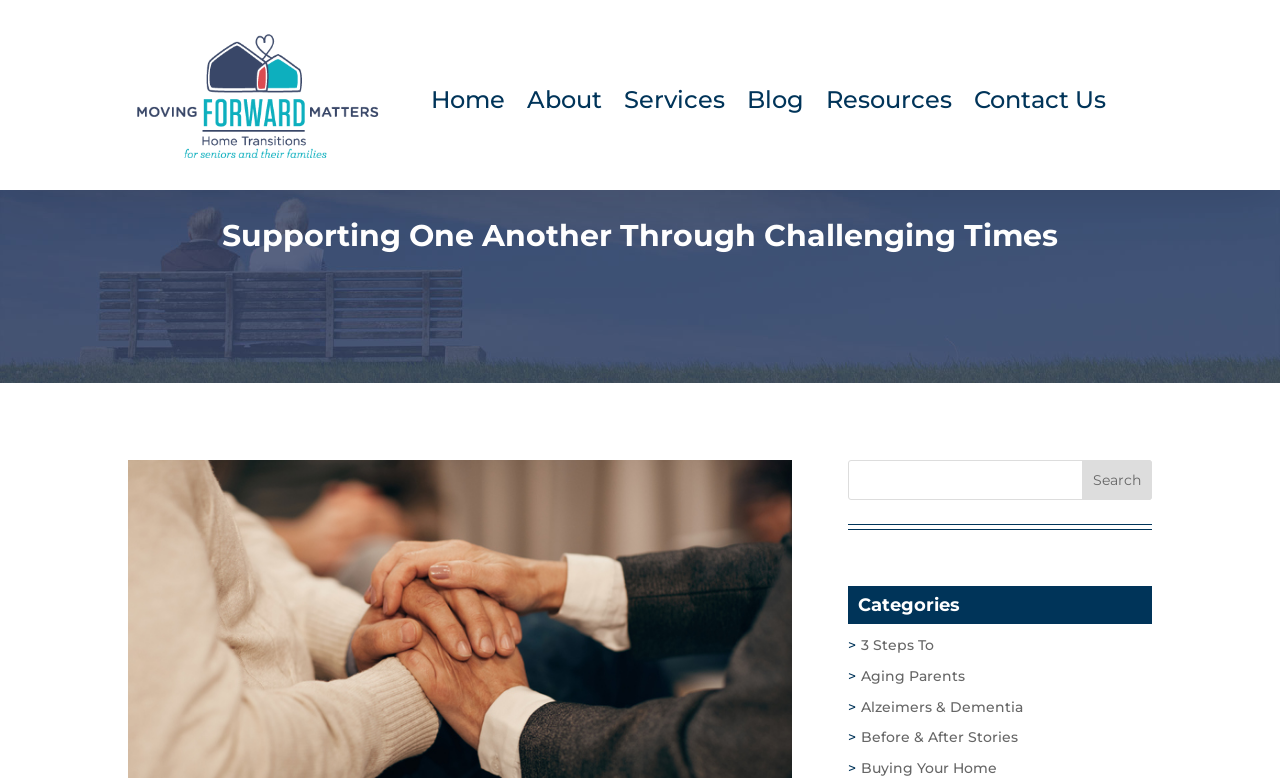Identify the bounding box coordinates of the region that needs to be clicked to carry out this instruction: "Click the '3 Steps To' category". Provide these coordinates as four float numbers ranging from 0 to 1, i.e., [left, top, right, bottom].

[0.663, 0.818, 0.73, 0.841]